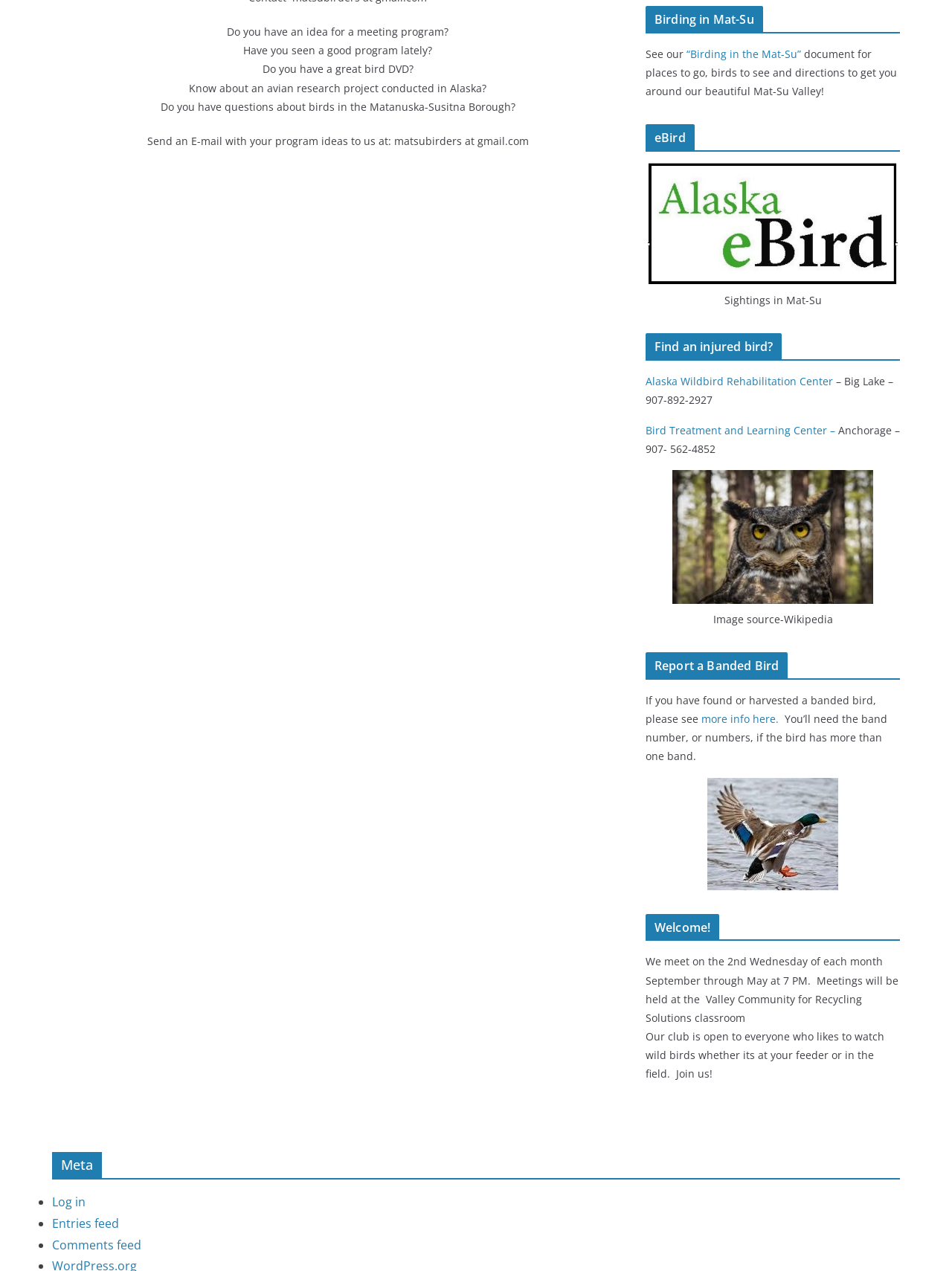Using the element description provided, determine the bounding box coordinates in the format (top-left x, top-left y, bottom-right x, bottom-right y). Ensure that all values are floating point numbers between 0 and 1. Element description: Comments feed

[0.055, 0.973, 0.148, 0.986]